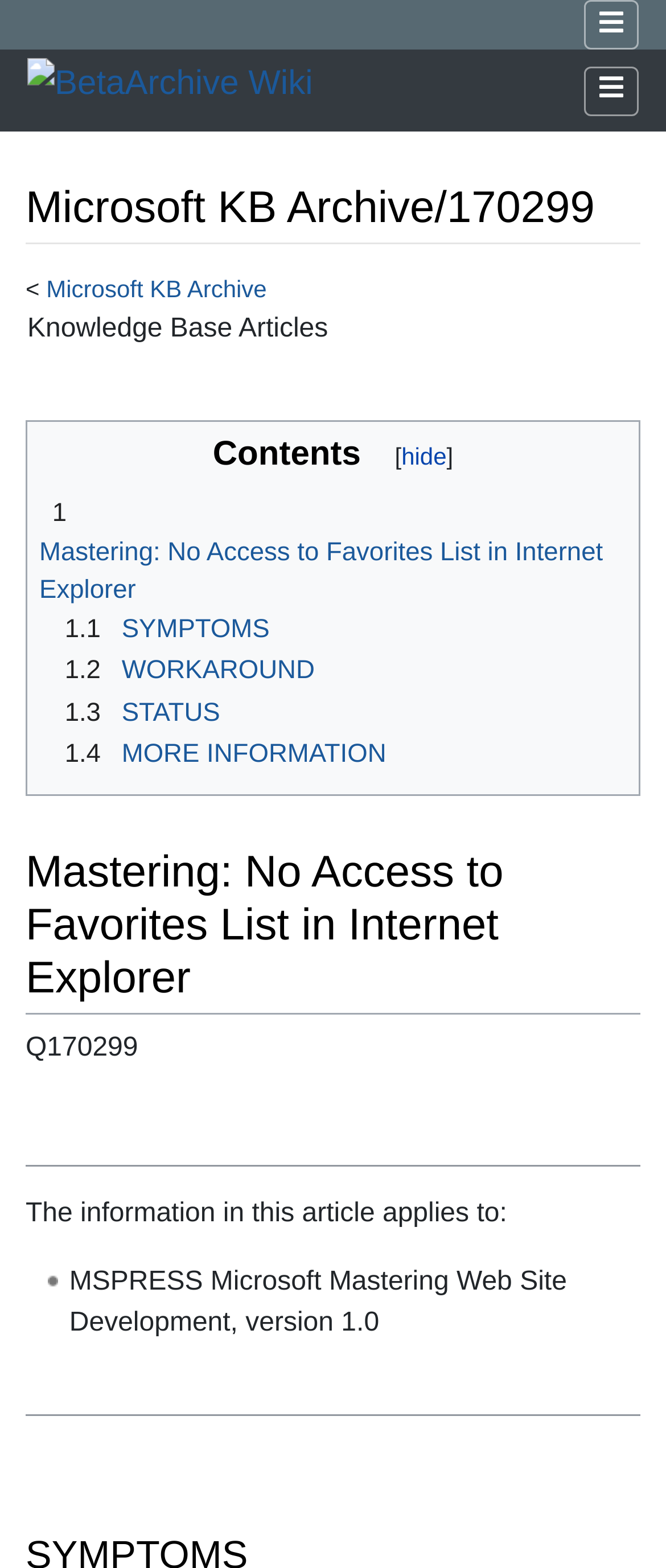What is the purpose of the button with the '' icon?
From the image, provide a succinct answer in one word or a short phrase.

Unknown